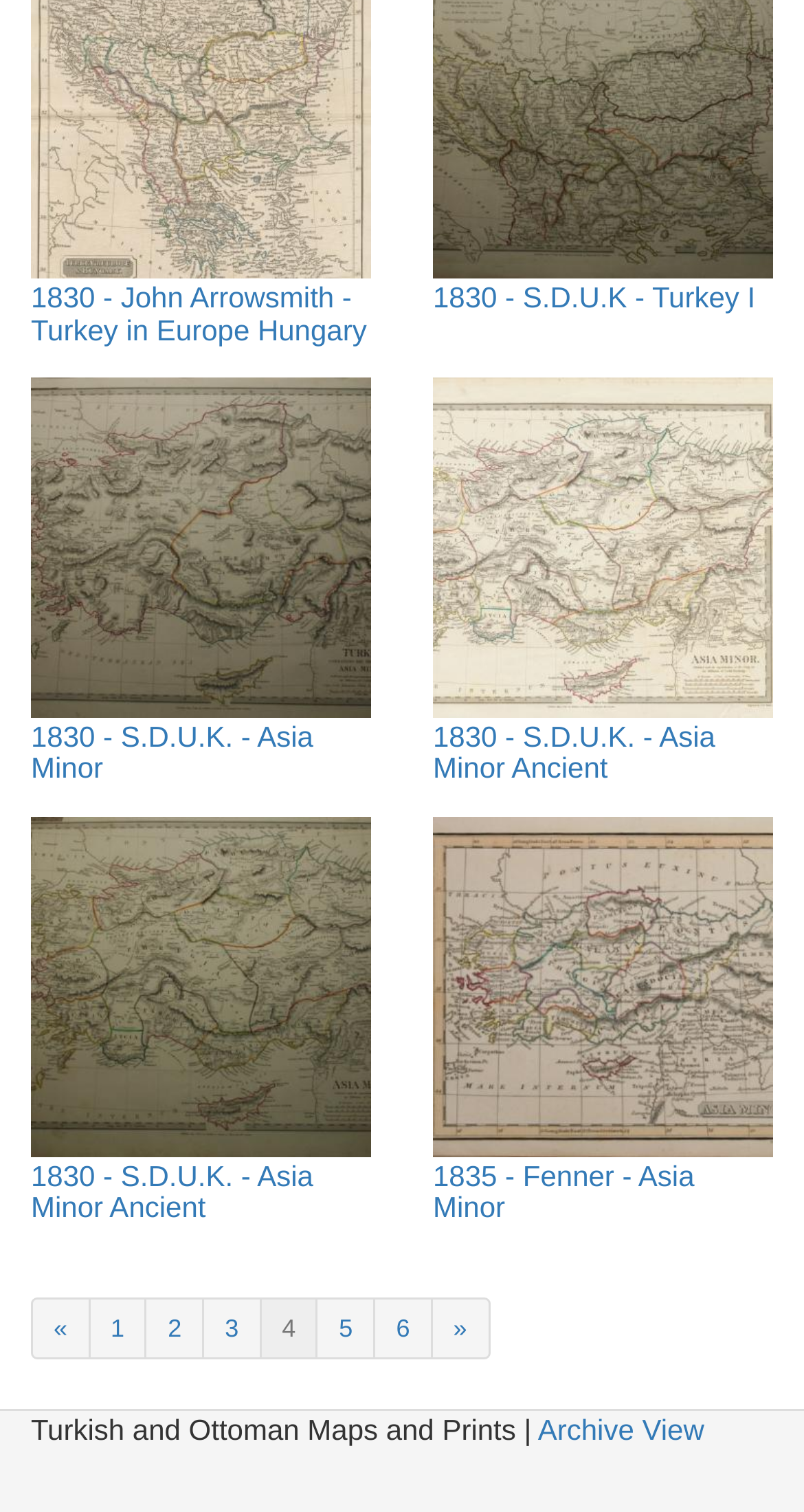What is the text above the pagination links?
Based on the screenshot, answer the question with a single word or phrase.

Turkish and Ottoman Maps and Prints |